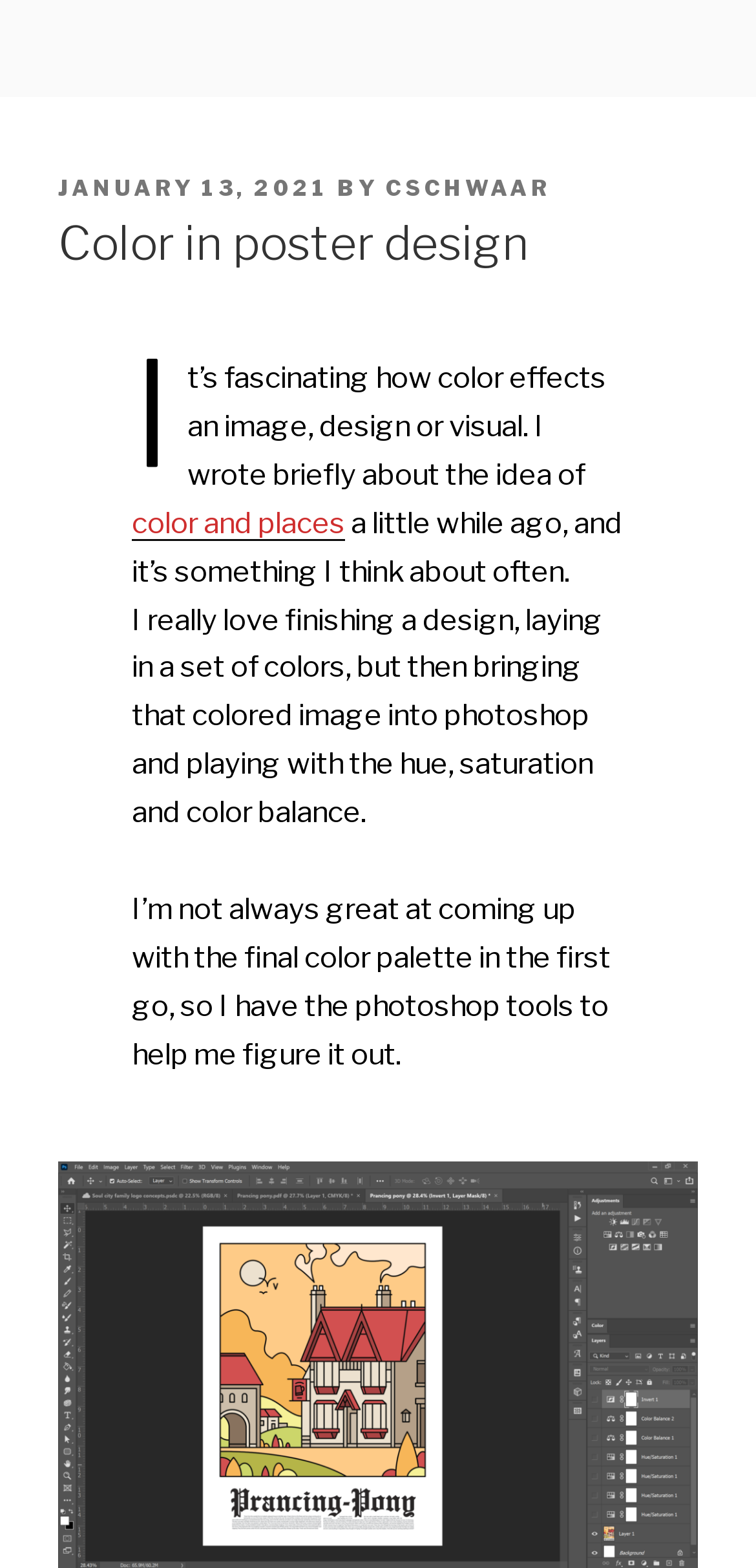Using the details in the image, give a detailed response to the question below:
What is the date of the post?

I found the date of the post by looking at the link element with the text 'JANUARY 13, 2021' which is located below the 'POSTED ON' text.